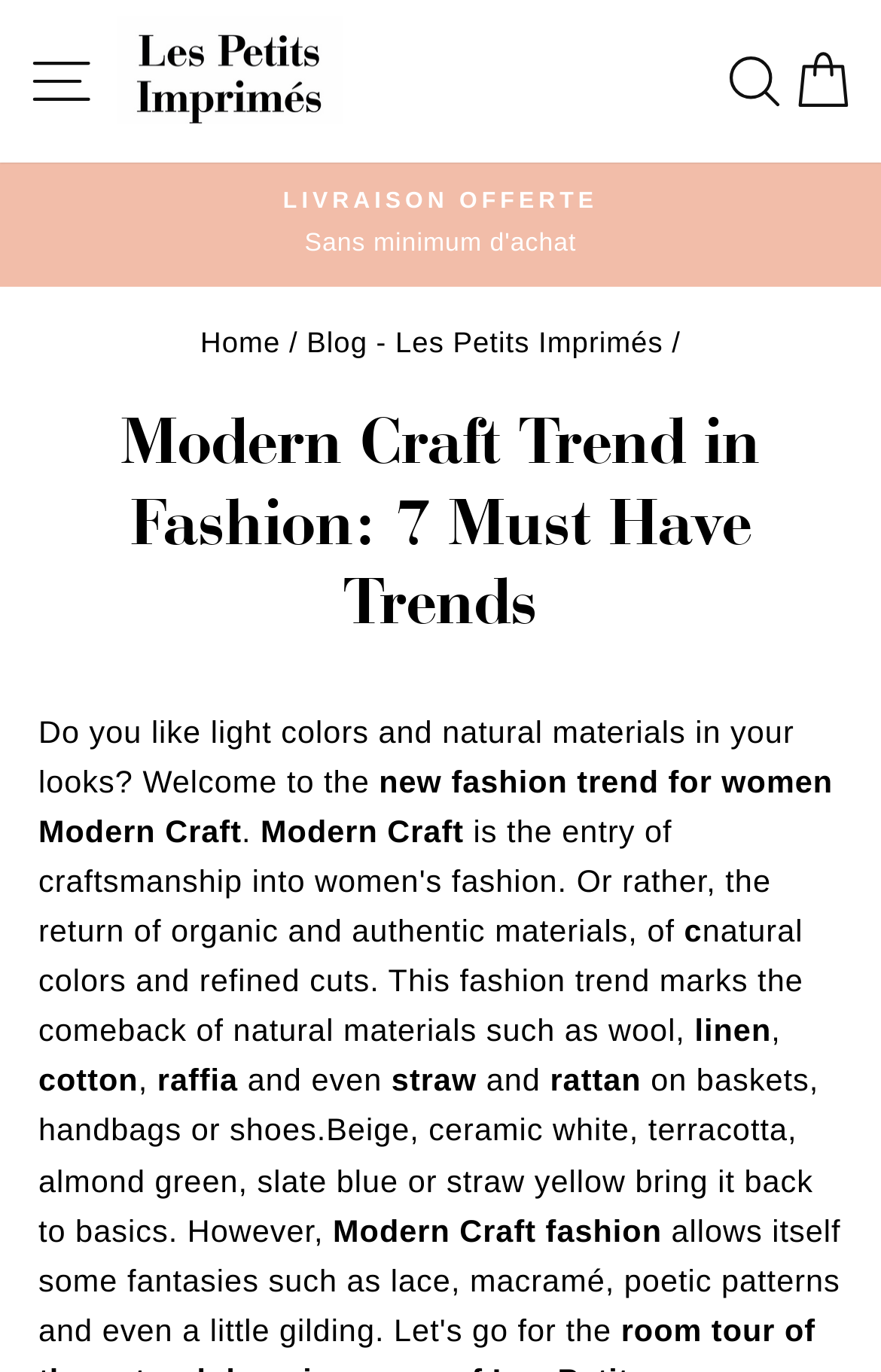Give a concise answer using only one word or phrase for this question:
What is the color palette of the Modern Craft fashion?

Beige, ceramic white, terracotta, almond green, slate blue, straw yellow